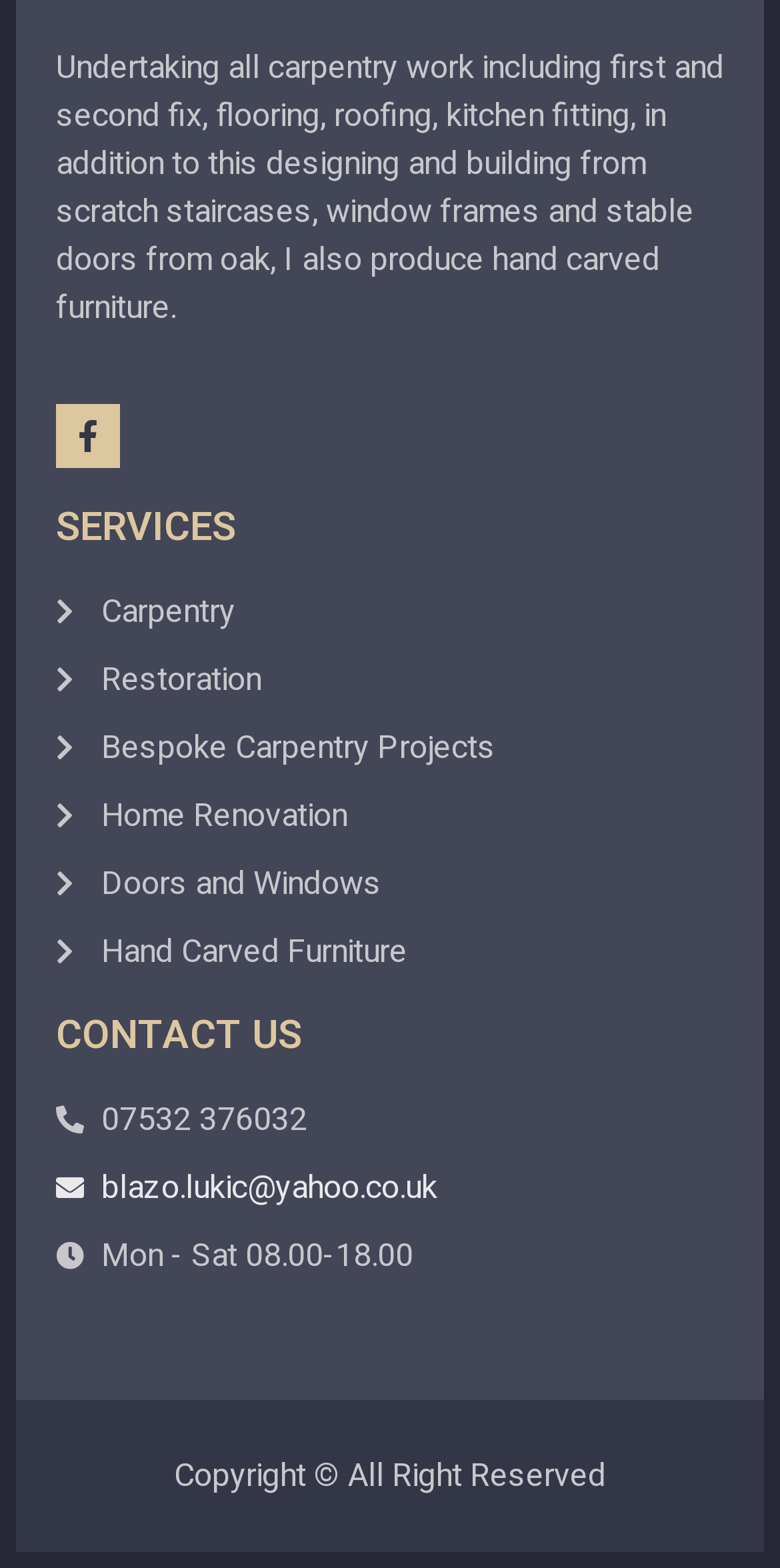What services does the carpenter offer? Please answer the question using a single word or phrase based on the image.

Carpentry, Restoration, etc.